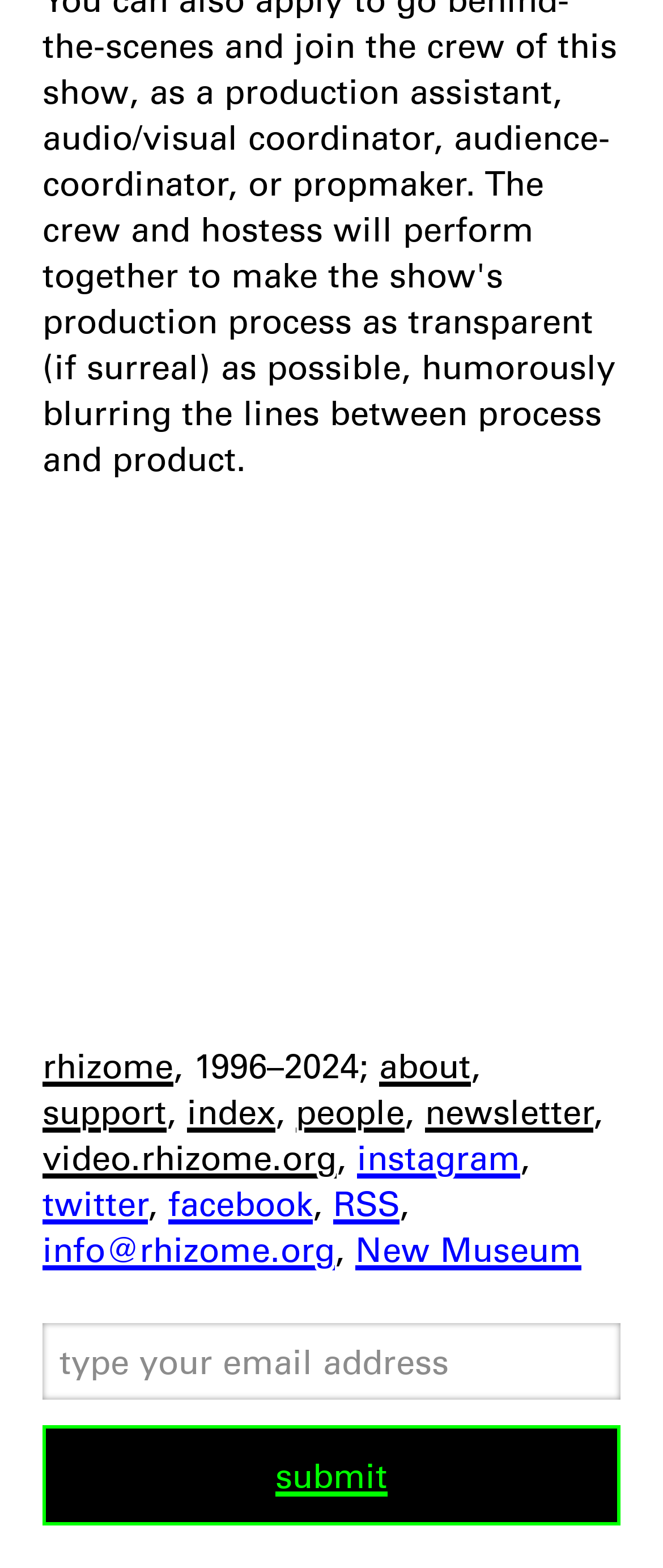Please find the bounding box coordinates (top-left x, top-left y, bottom-right x, bottom-right y) in the screenshot for the UI element described as follows: name="EMAIL" placeholder="type your email address"

[0.064, 0.843, 0.936, 0.892]